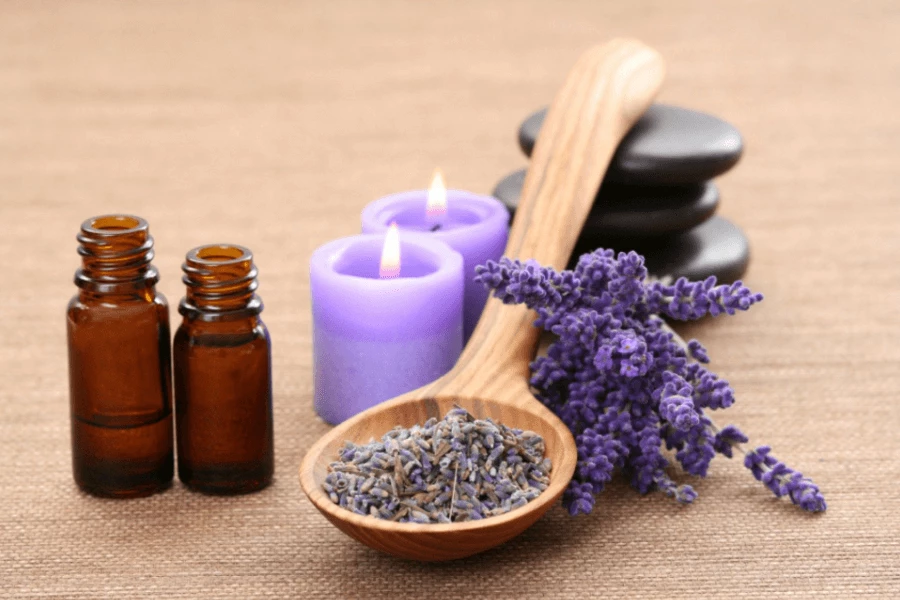What do the smooth, rounded stones represent?
Can you offer a detailed and complete answer to this question?

The caption explains that the smooth, rounded stones are positioned behind the other elements, indicating a connection to spa treatments and mindfulness, which suggests that they are used in relaxation and calming practices.